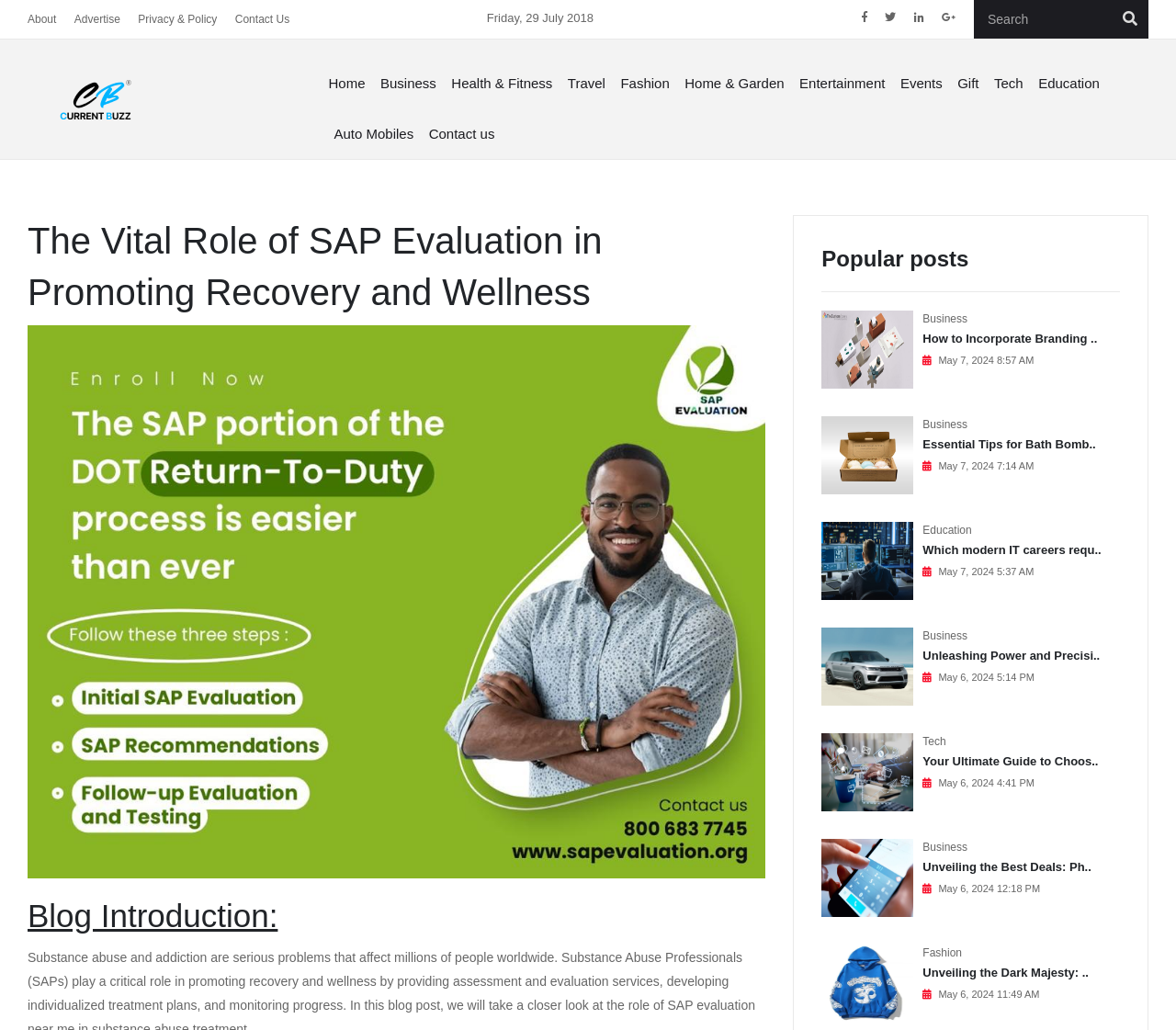Please examine the image and answer the question with a detailed explanation:
What is the category of the blog post 'Unveiling the Dark Majesty:..'

I looked at the blog post 'Unveiling the Dark Majesty:..' and found that it is categorized under 'Fashion'.